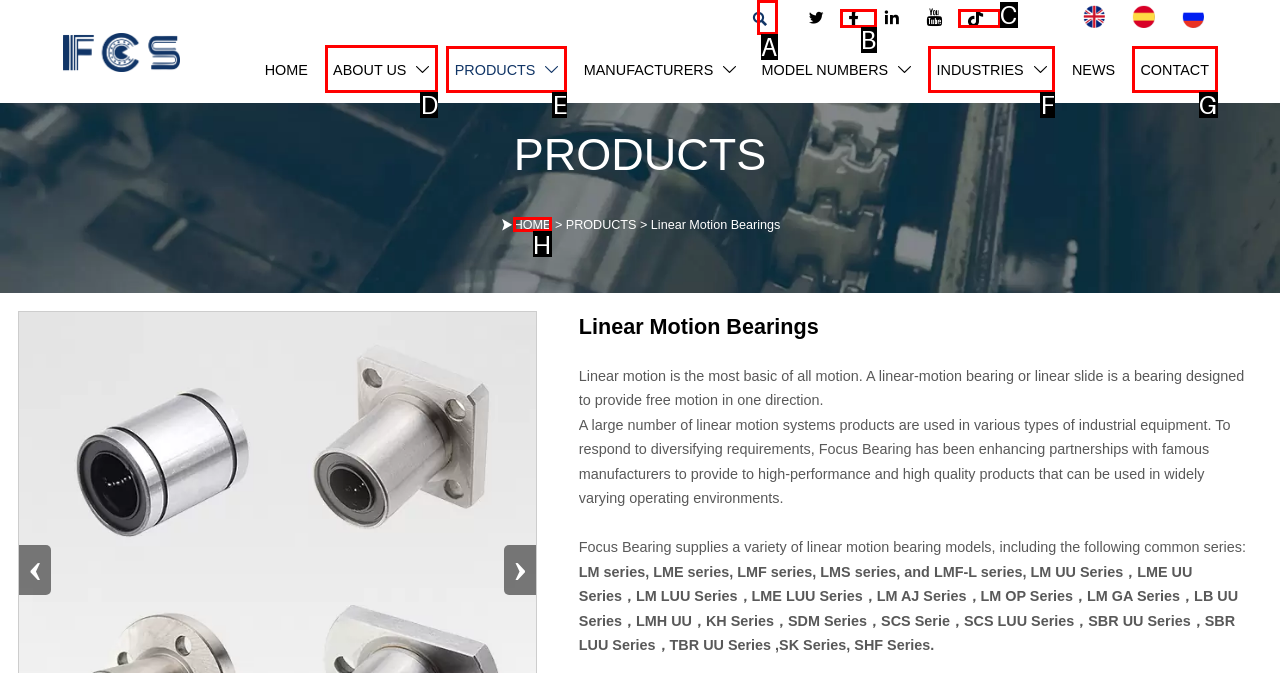Determine the appropriate lettered choice for the task: Go to the ABOUT US page. Reply with the correct letter.

D